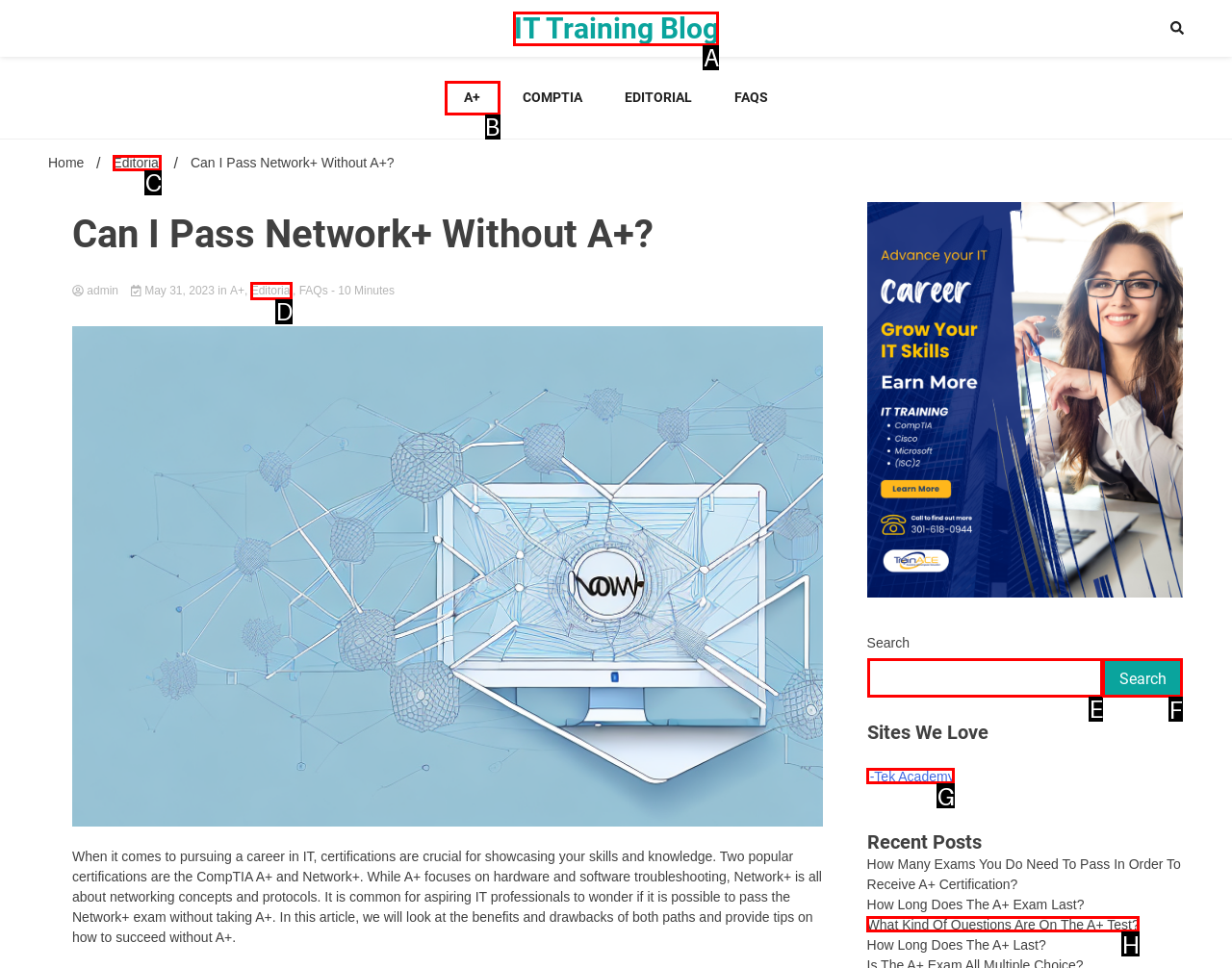Determine which HTML element to click for this task: Search for a topic Provide the letter of the selected choice.

E